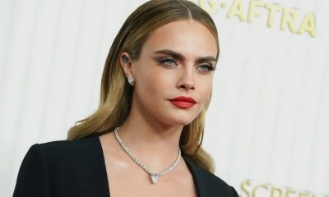Explain what is happening in the image with as much detail as possible.

The image captures a glamorous moment featuring the renowned model and actress Cara Delevingne, showcasing her chic style at a high-profile event. She is adorned in a sophisticated outfit that highlights her elegant features. Her striking makeup, characterized by bold red lips and perfectly applied eye makeup, enhances her captivating look. Delevingne accessorizes with a dazzling necklace that adds a touch of sparkle, perfectly complementing her ensemble. The background hints at a well-decorated setting typical of star-studded nights, creating an atmosphere of glamour and excitement. This visual representation aligns with recent news surrounding her, particularly an unfortunate fire incident at her home, making this an evocative image reflecting both her beauty and the challenges she faces.